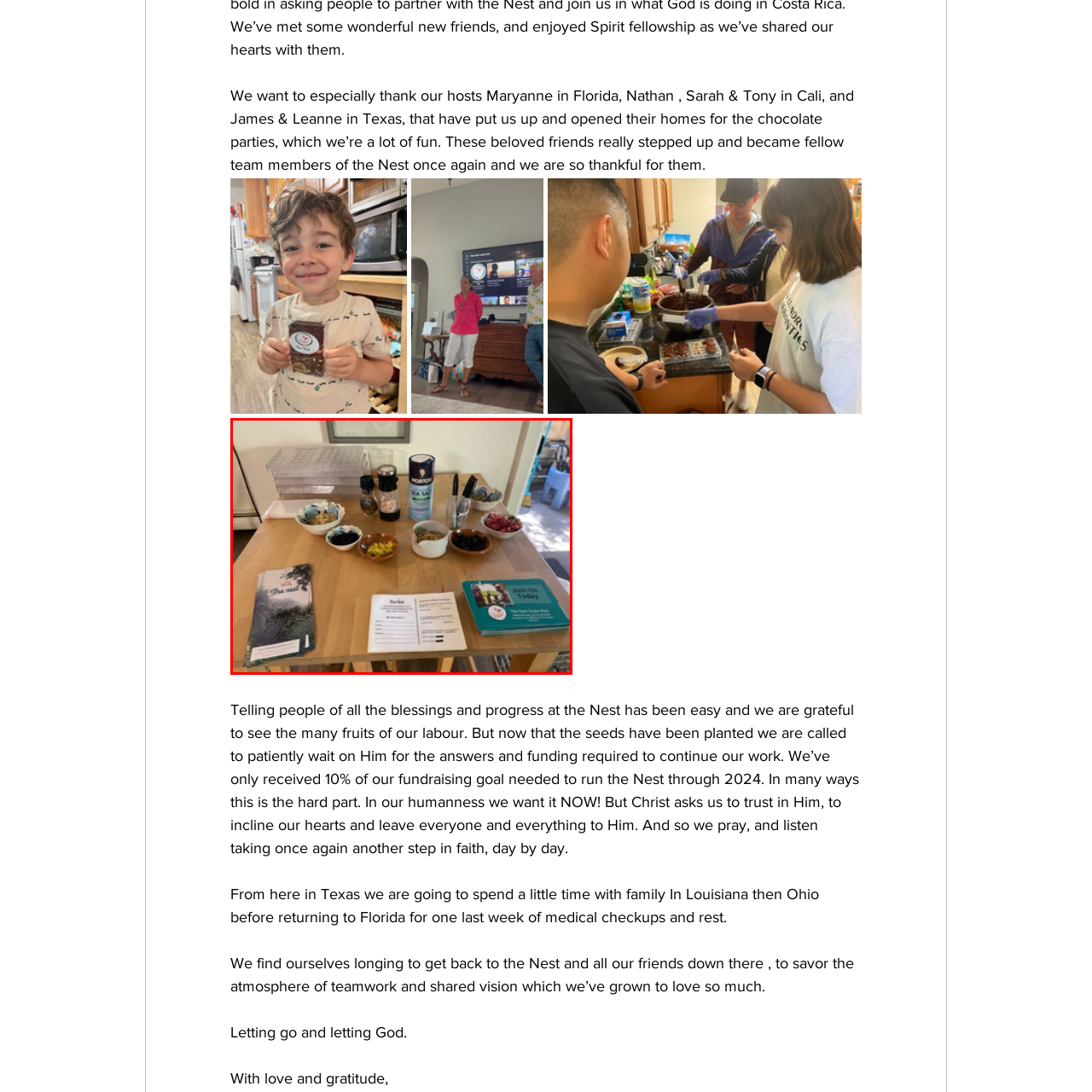What is the title of the brochure?
Study the image surrounded by the red bounding box and answer the question comprehensively, based on the details you see.

The image shows a brochure prominently displayed on the table, and upon closer inspection, the title of the brochure is 'The Nest', which appears to invite participation or provide information about the community.